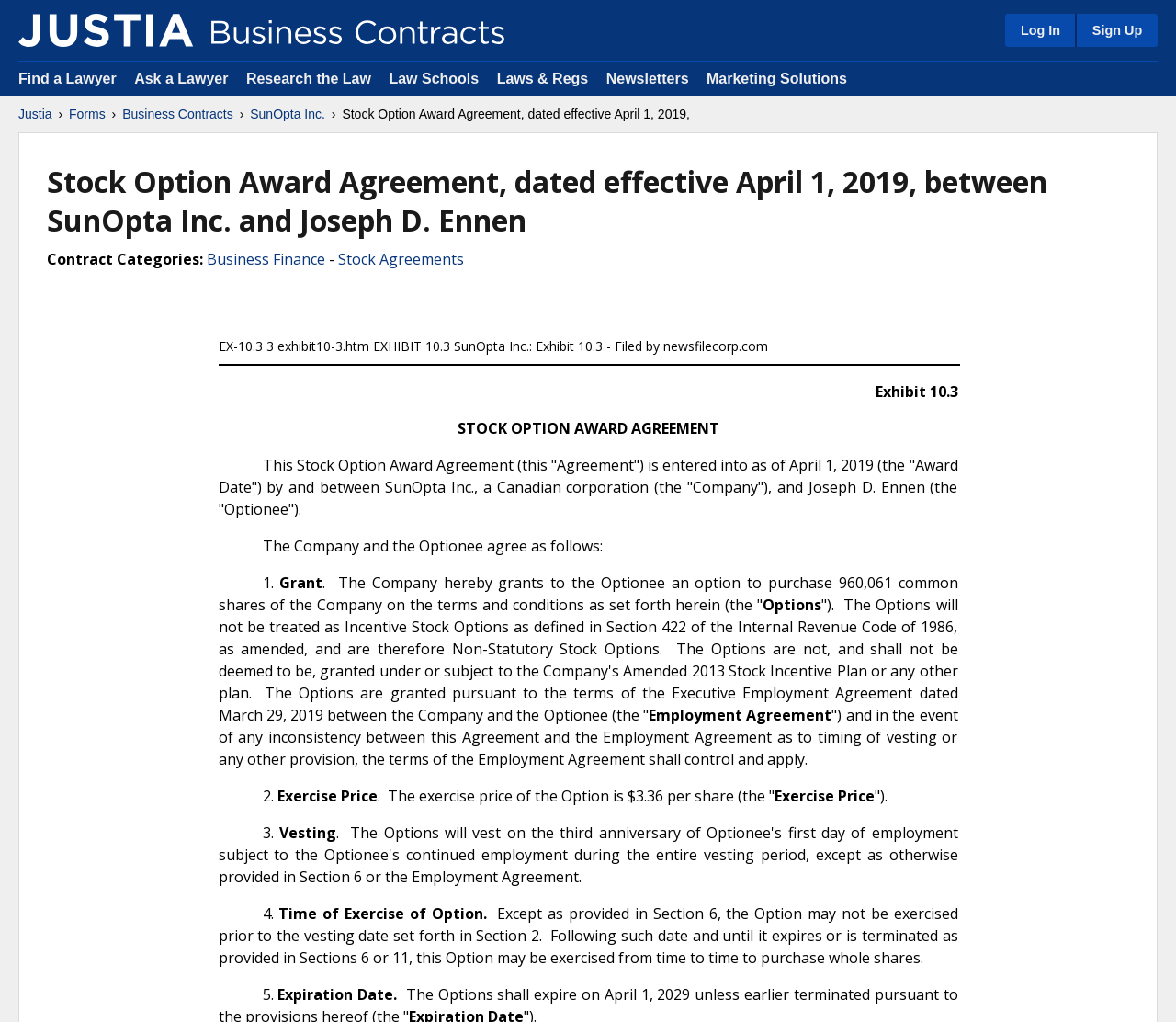What is the number of common shares of the company that can be purchased?
With the help of the image, please provide a detailed response to the question.

I found the answer by reading the text '. The Company hereby grants to the Optionee an option to purchase 960,061 common shares of the Company on the terms and conditions as set forth herein' which is a part of the agreement. It specifically mentions the number of common shares that can be purchased.